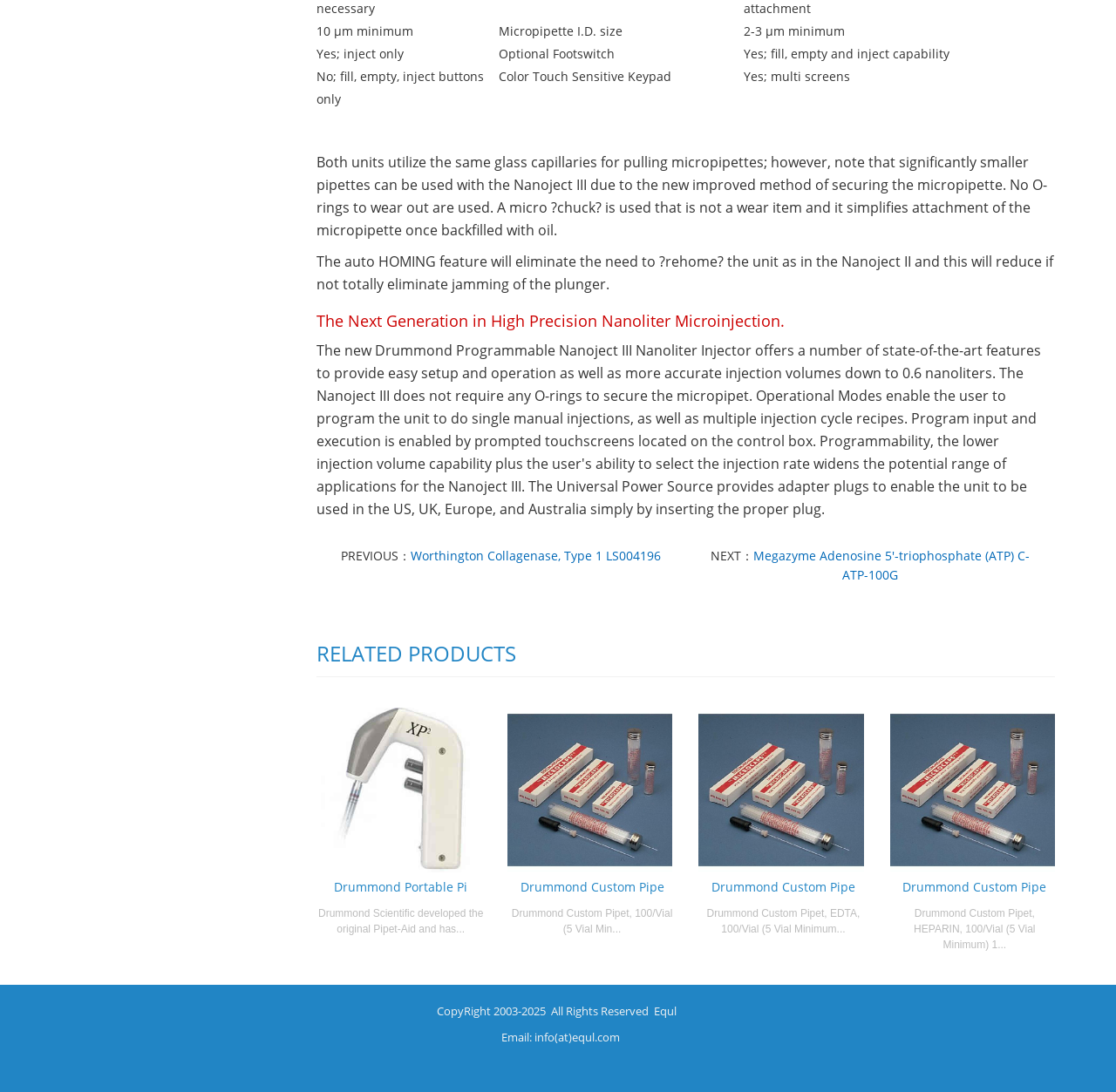Locate the bounding box coordinates of the clickable region necessary to complete the following instruction: "Click the link to Drummond Portable Pipet-Aid XP2 Pipette Controller 4-000-501-I". Provide the coordinates in the format of four float numbers between 0 and 1, i.e., [left, top, right, bottom].

[0.283, 0.648, 0.443, 0.799]